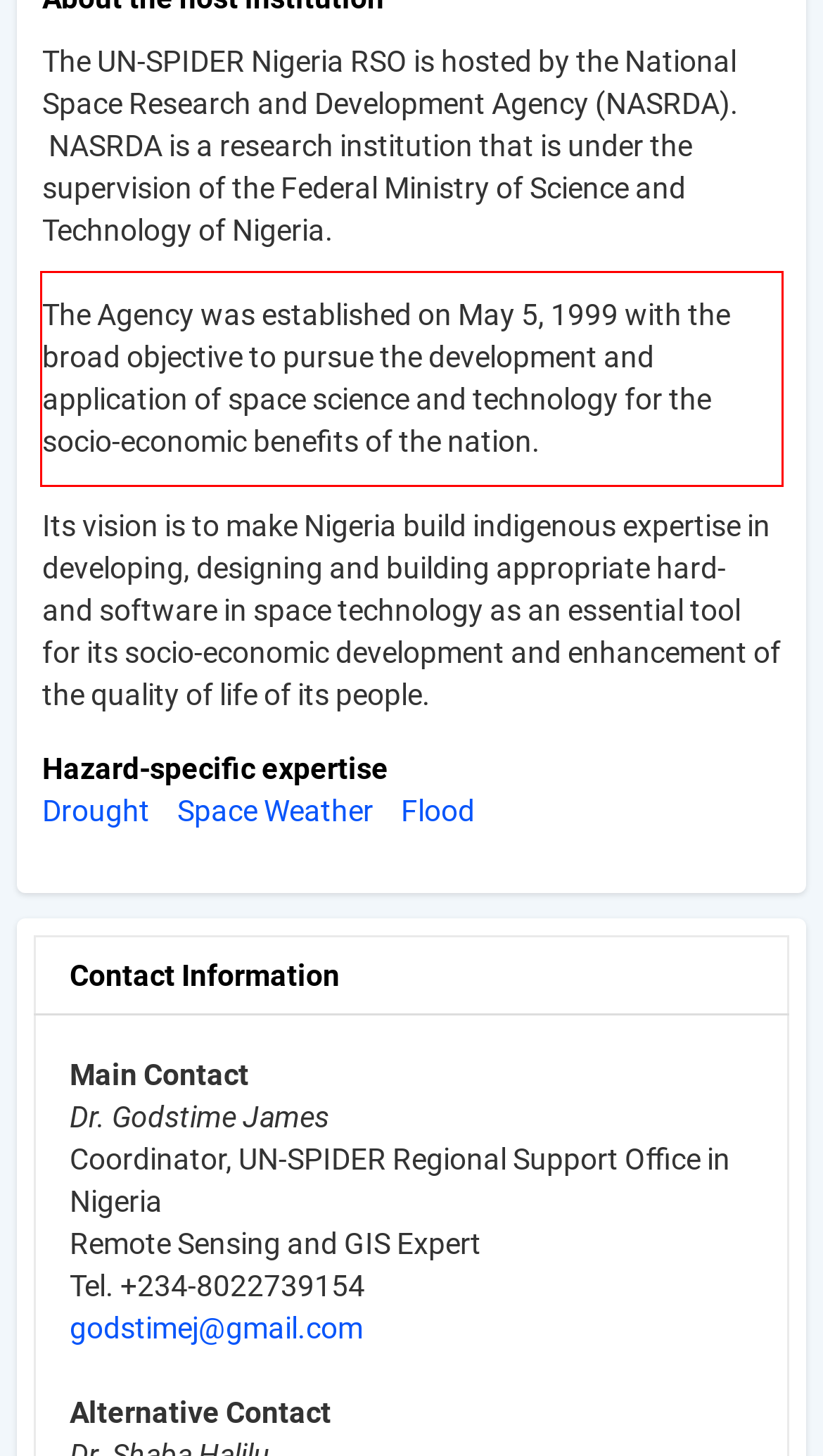You are provided with a webpage screenshot that includes a red rectangle bounding box. Extract the text content from within the bounding box using OCR.

The Agency was established on May 5, 1999 with the broad objective to pursue the development and application of space science and technology for the socio-economic benefits of the nation.